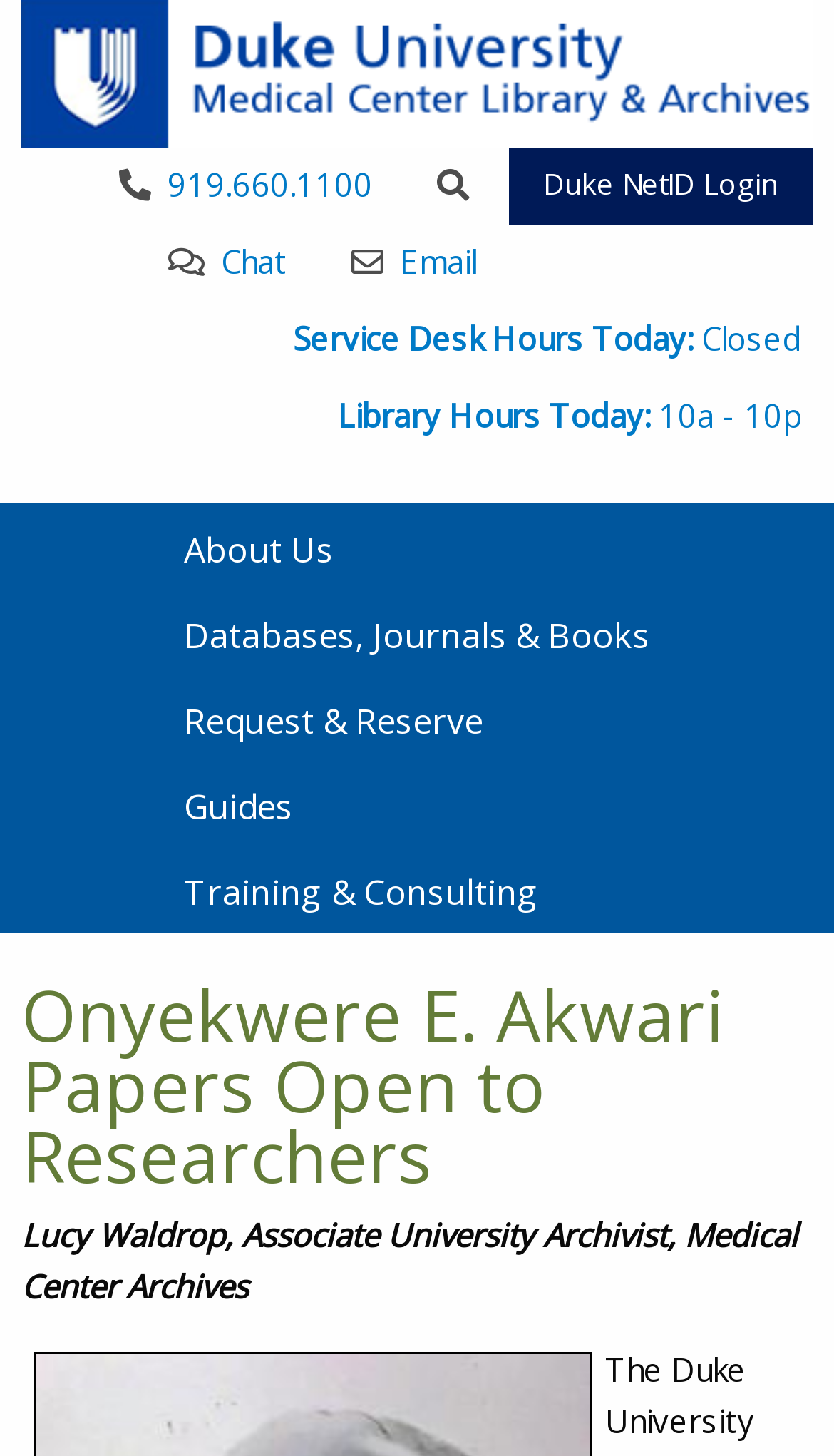Please identify the bounding box coordinates of the element I should click to complete this instruction: 'Login with Duke NetID'. The coordinates should be given as four float numbers between 0 and 1, like this: [left, top, right, bottom].

[0.61, 0.101, 0.974, 0.154]